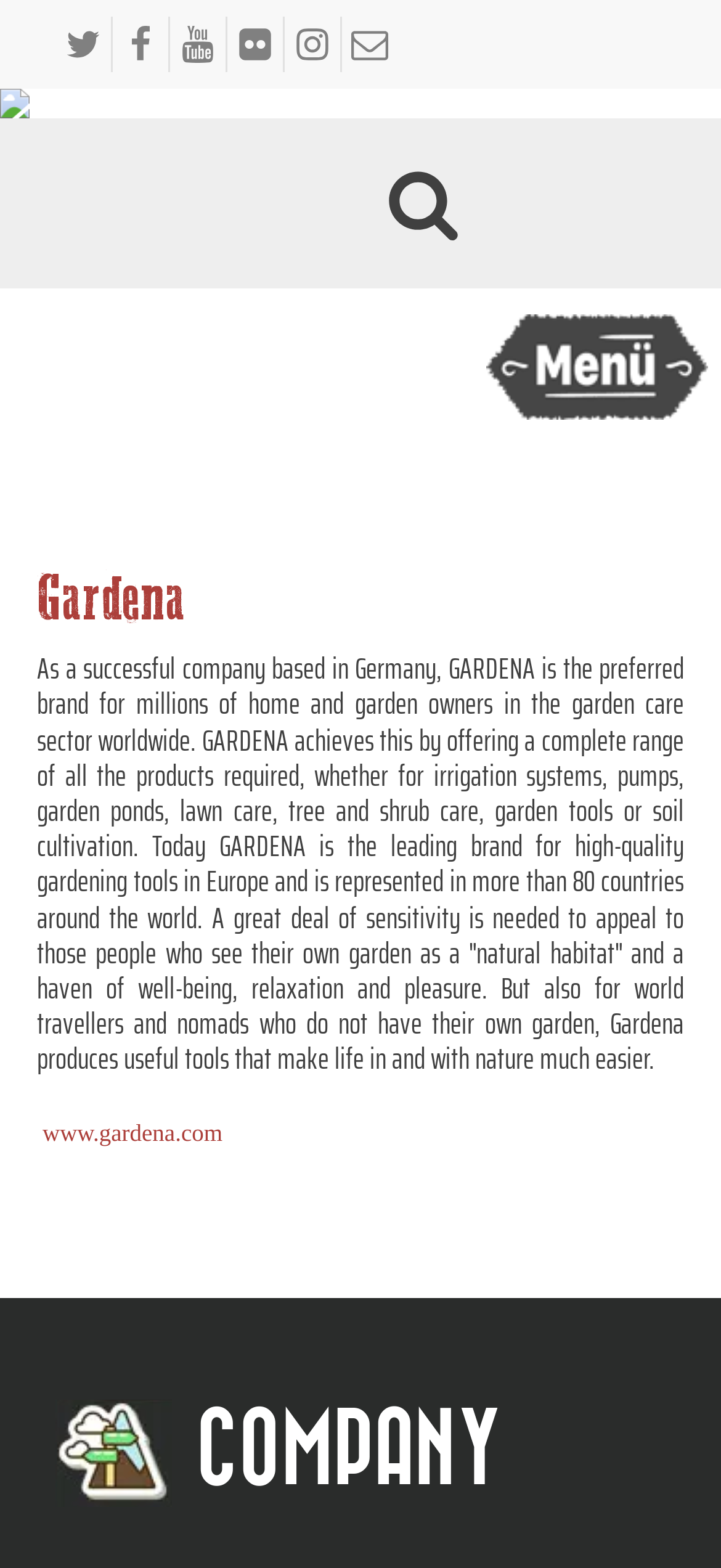What is the website of the company?
Please use the image to provide an in-depth answer to the question.

The website of the company can be found in the link element at the bottom of the page, which contains the URL 'www.gardena.com'.